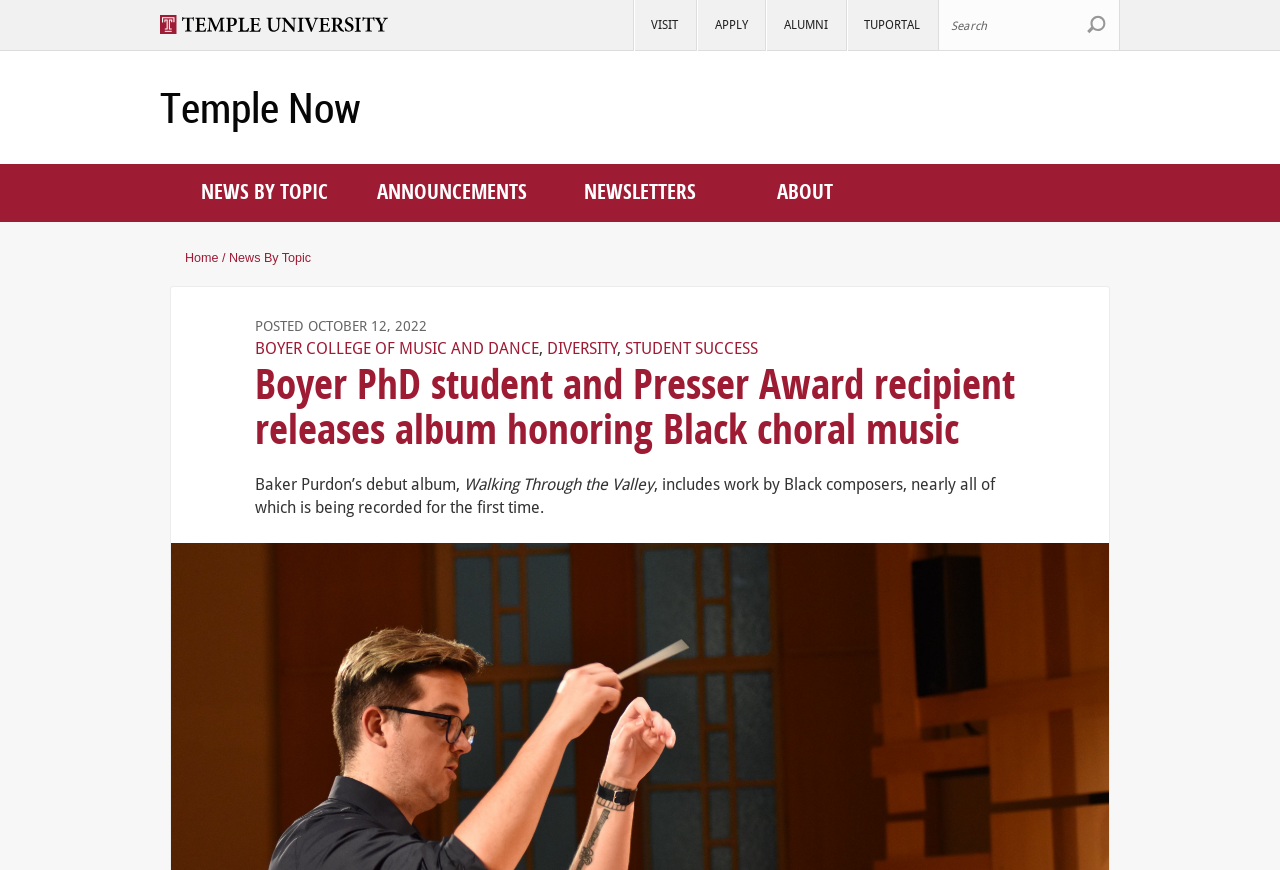Find the bounding box coordinates of the clickable area required to complete the following action: "Visit So’s Your Mom website".

None